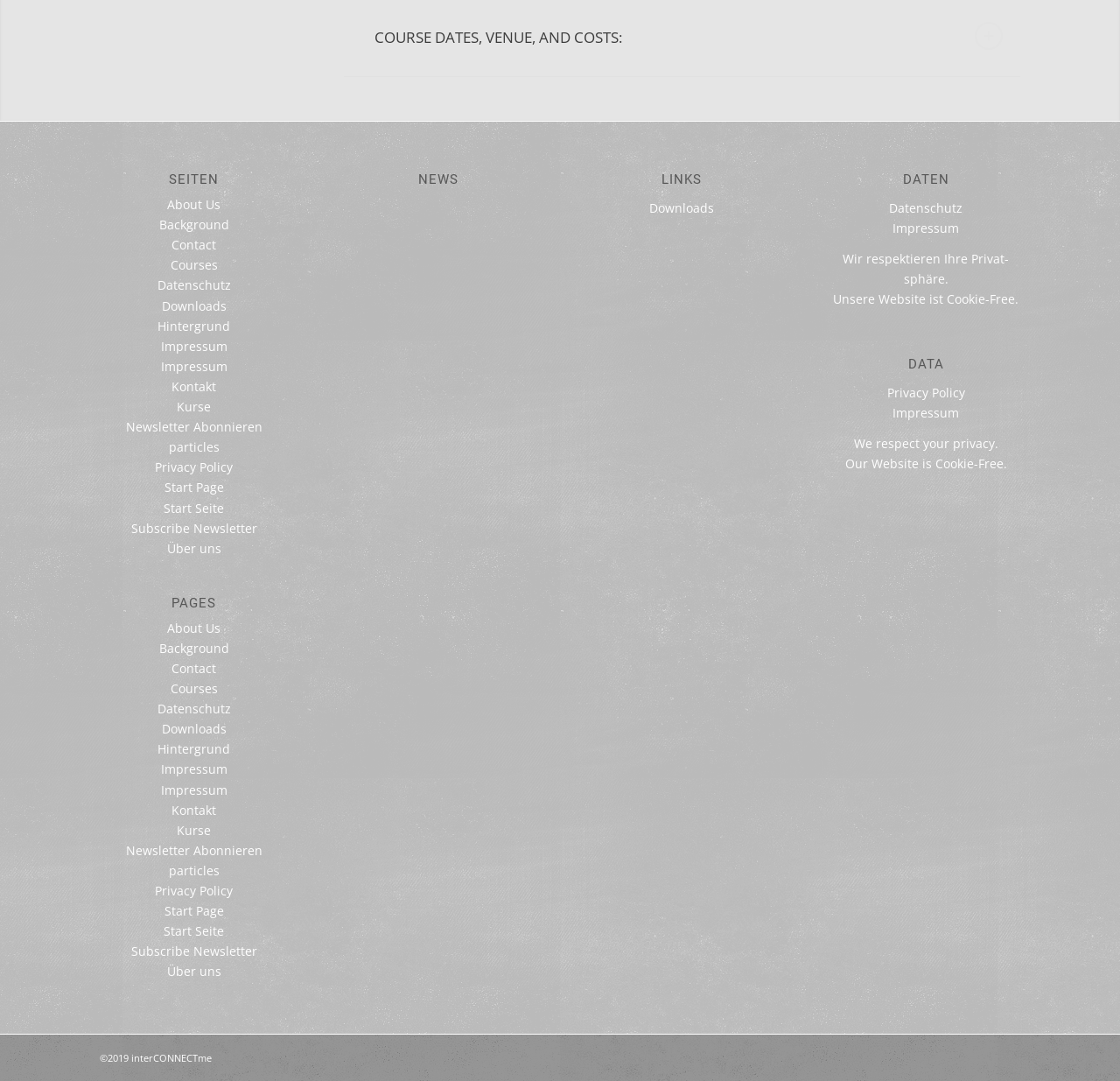Please find the bounding box coordinates in the format (top-left x, top-left y, bottom-right x, bottom-right y) for the given element description. Ensure the coordinates are floating point numbers between 0 and 1. Description: Newsletter Abonnieren

[0.112, 0.779, 0.234, 0.794]